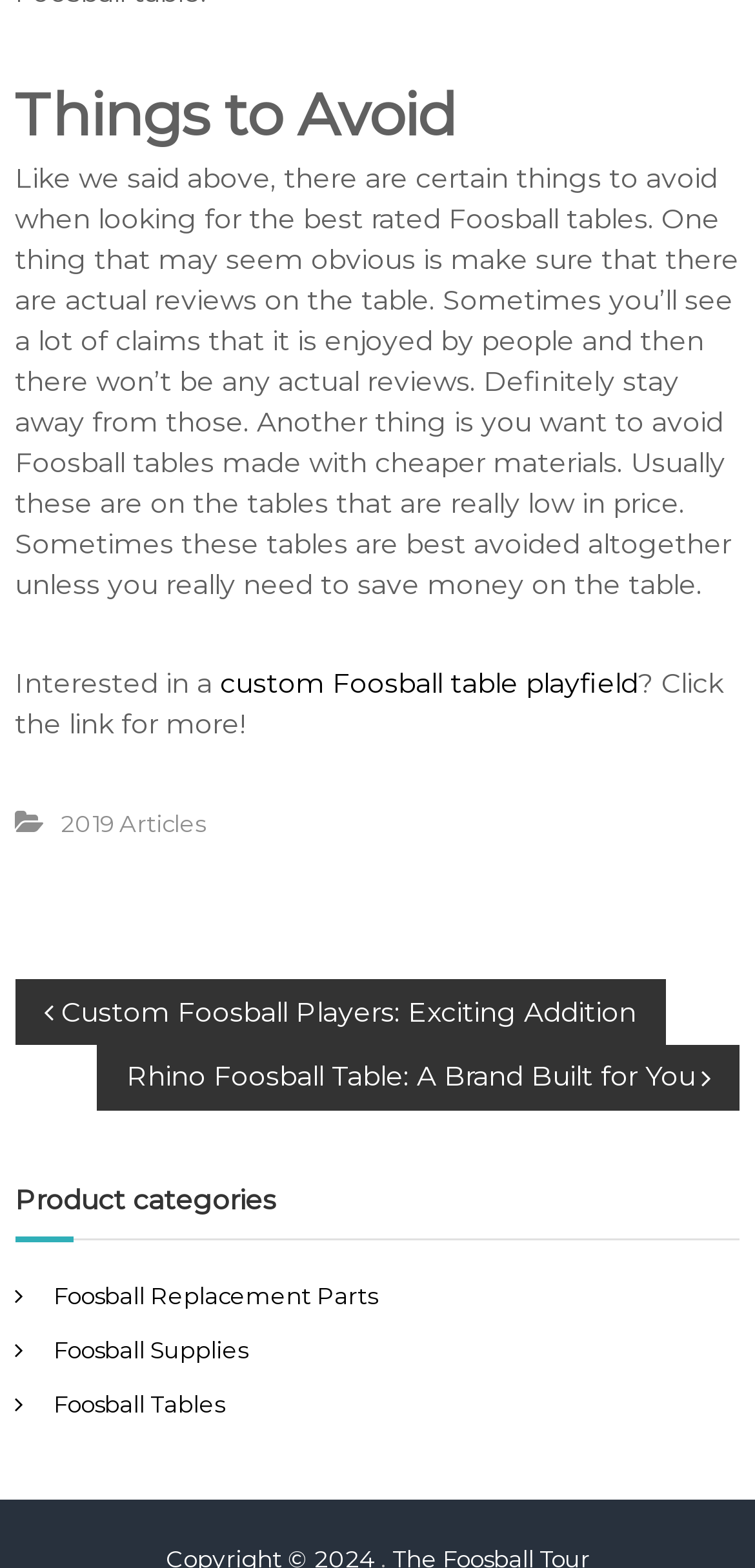What is the main topic of this webpage?
Look at the image and respond with a one-word or short phrase answer.

Foosball tables